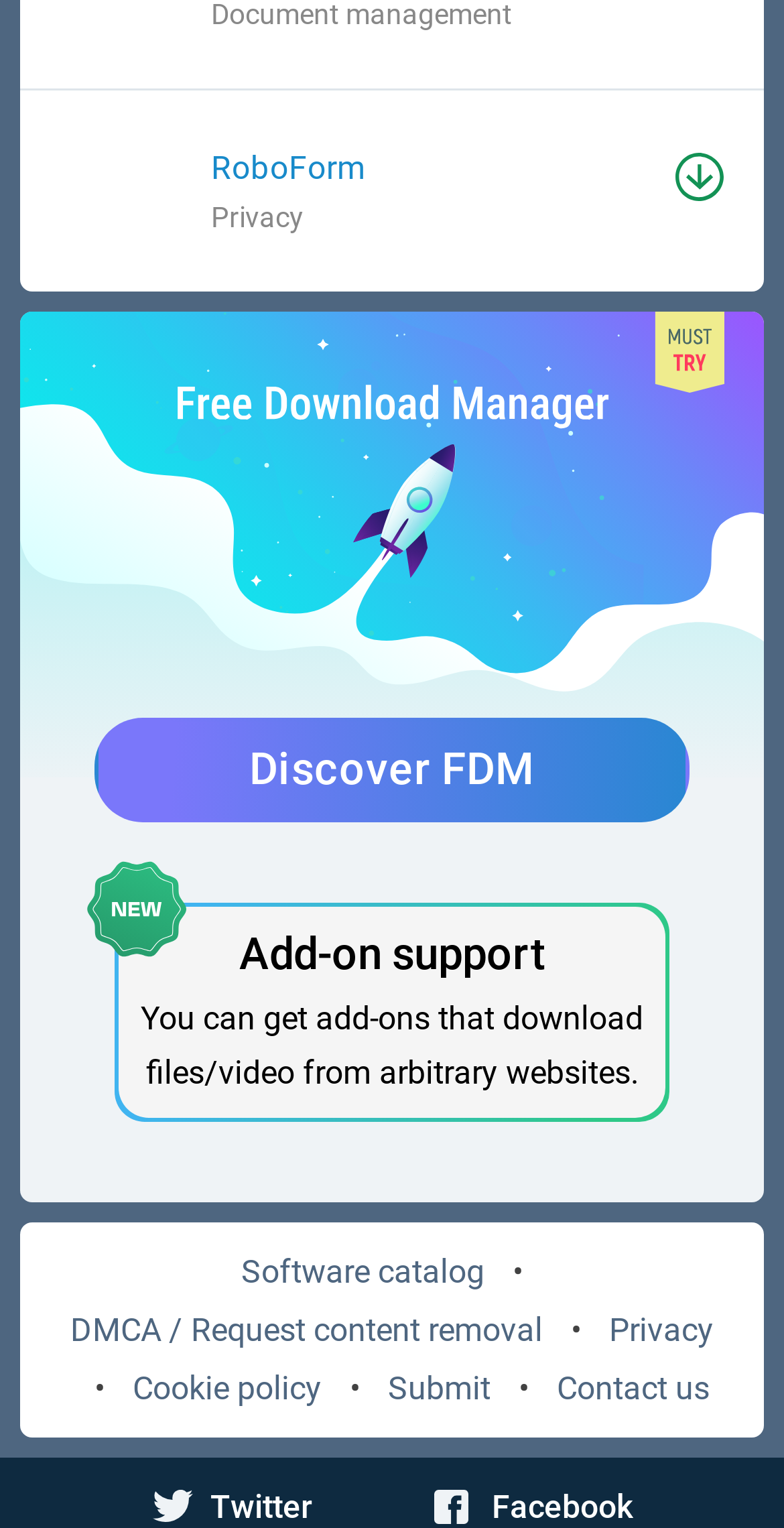How many links are available in the footer section? Please answer the question using a single word or phrase based on the image.

7